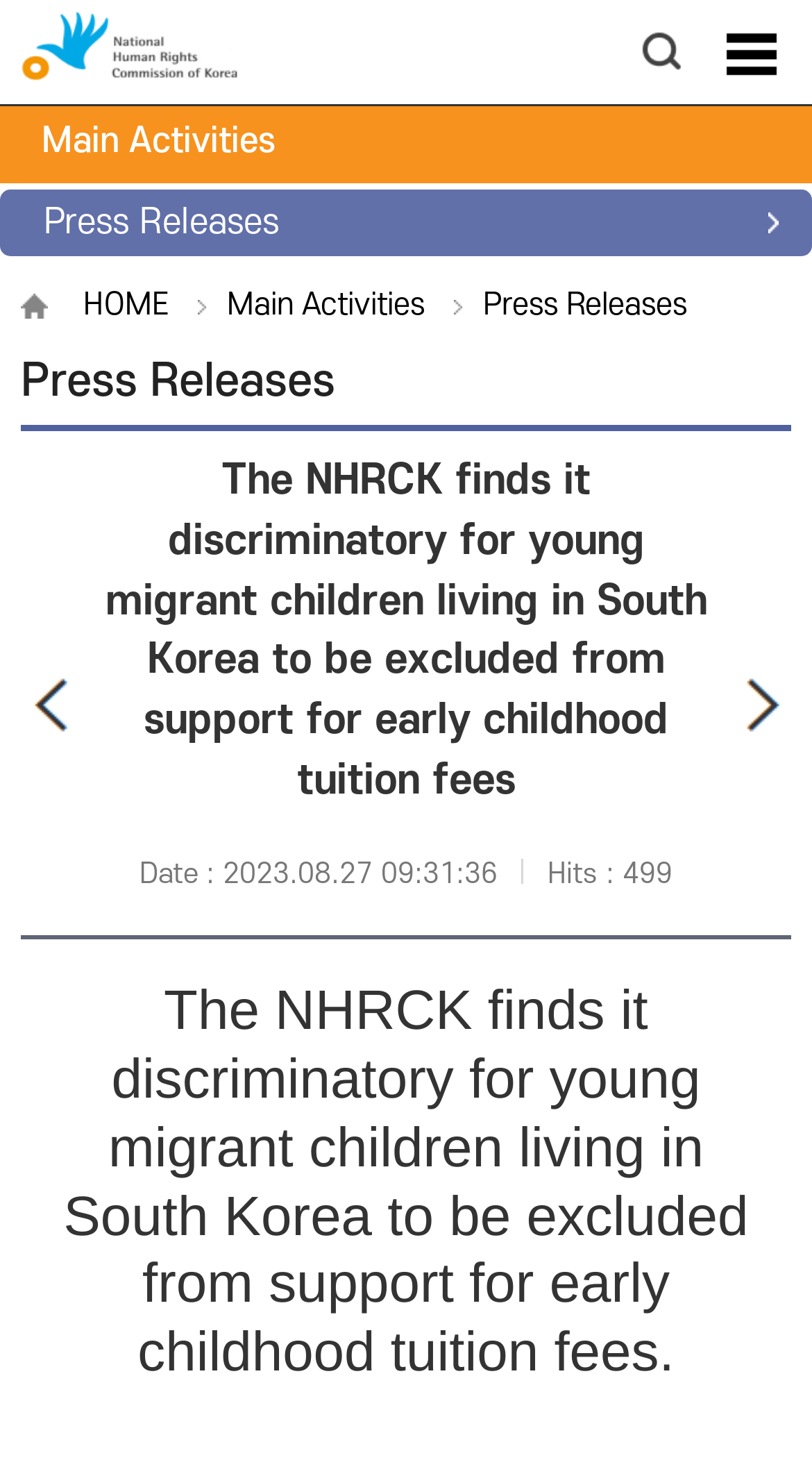How many hits does this press release have?
Could you give a comprehensive explanation in response to this question?

I found the answer by looking at the static text element at the bottom of the webpage, which says 'Hits : 499'.